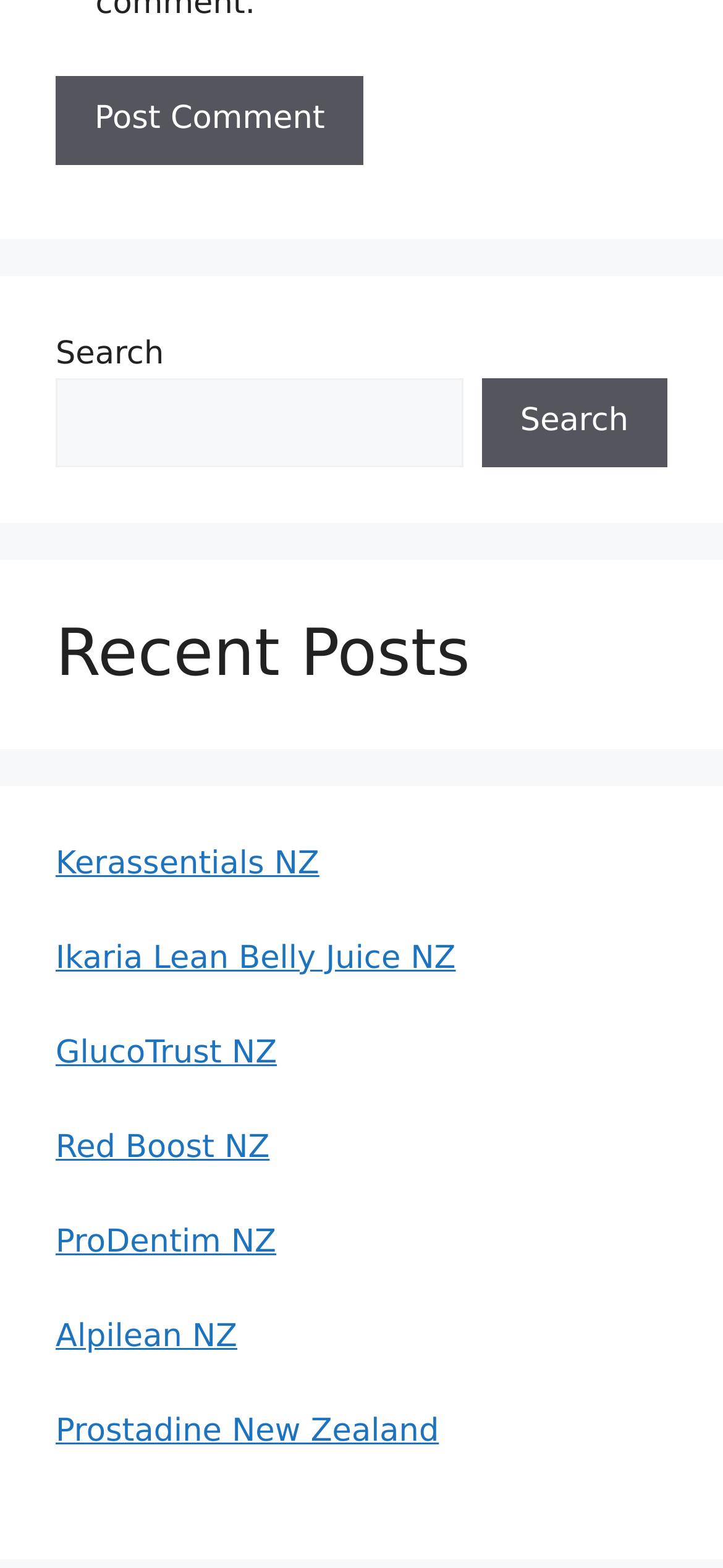Using the given element description, provide the bounding box coordinates (top-left x, top-left y, bottom-right x, bottom-right y) for the corresponding UI element in the screenshot: GlucoTrust NZ

[0.077, 0.66, 0.383, 0.683]